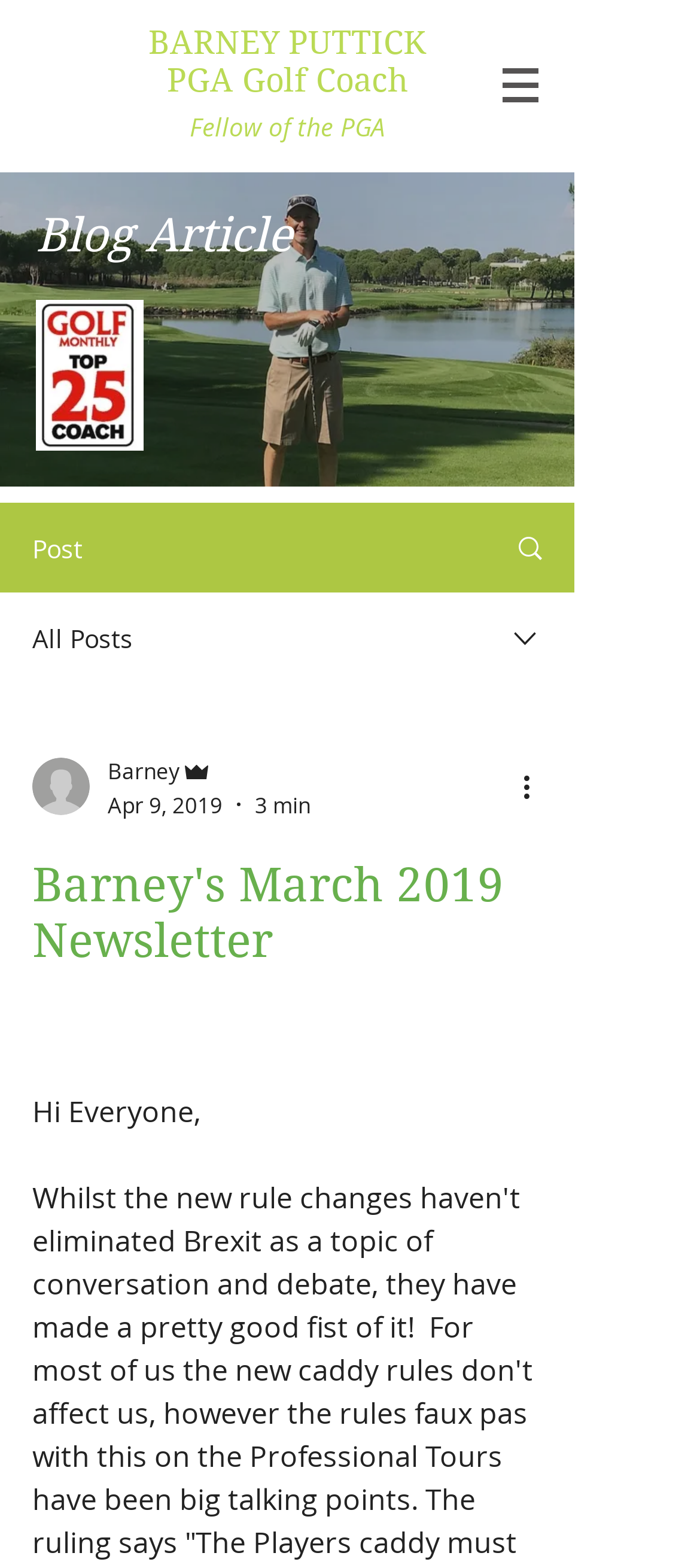Answer the question below with a single word or a brief phrase: 
What is the duration of the blog post?

3 min